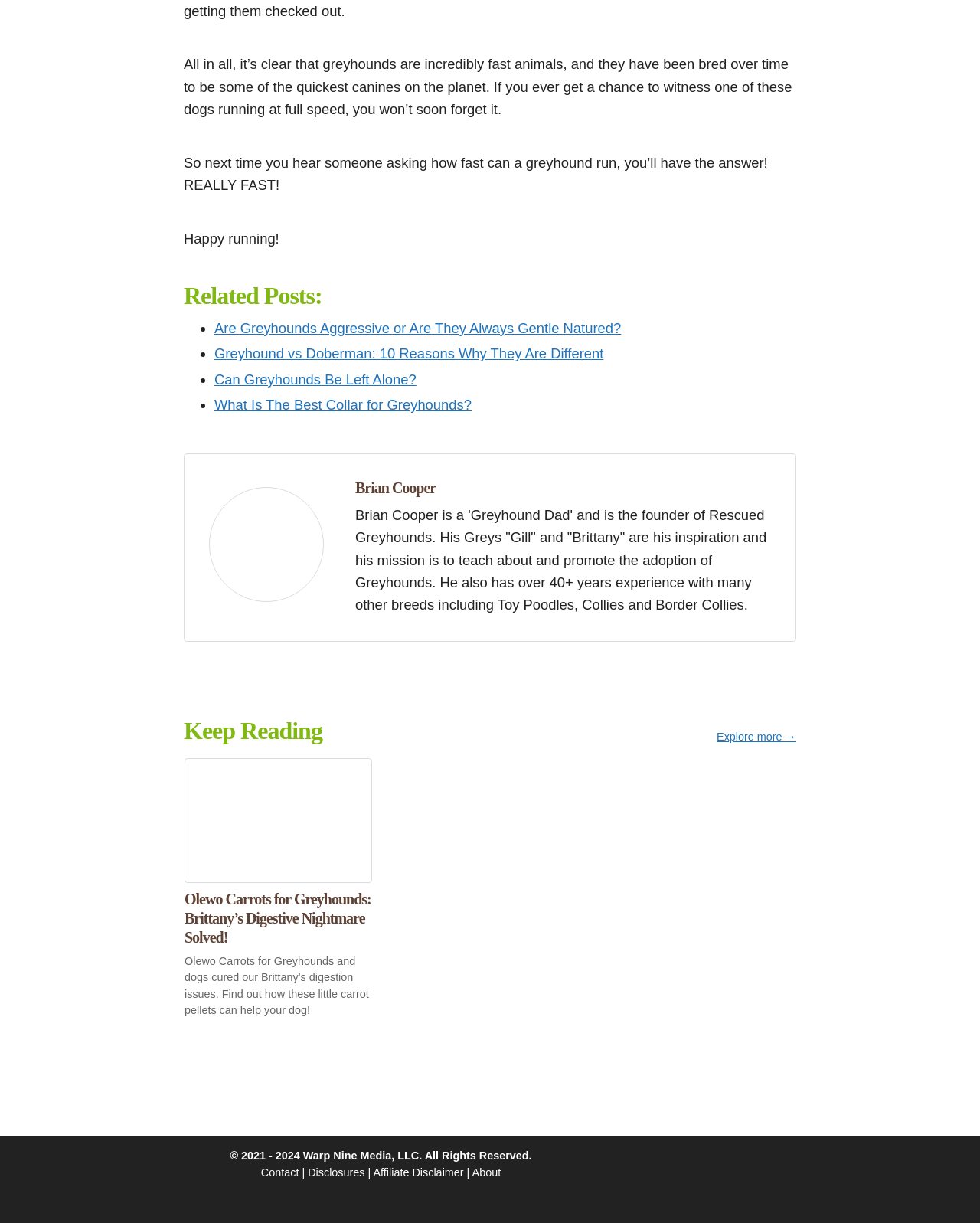Using the provided element description, identify the bounding box coordinates as (top-left x, top-left y, bottom-right x, bottom-right y). Ensure all values are between 0 and 1. Description: Explore more →

[0.731, 0.598, 0.812, 0.608]